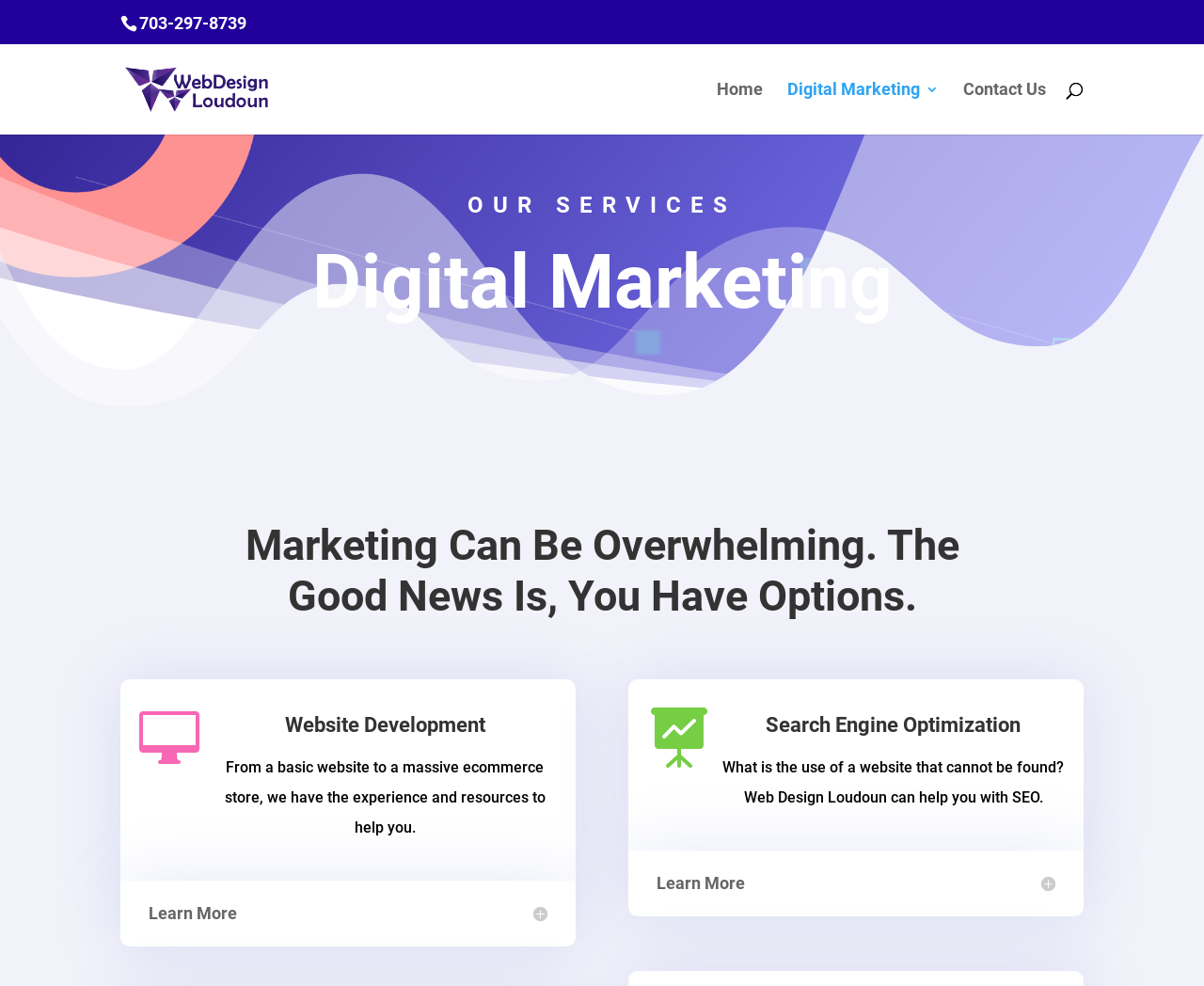Observe the image and answer the following question in detail: What is the second service listed under 'OUR SERVICES'?

I found the heading element with the text content 'OUR SERVICES' and then looked for the second layout table element below it. Inside this table, I found a heading element with the text content 'Search Engine Optimization', which is likely the second service listed.